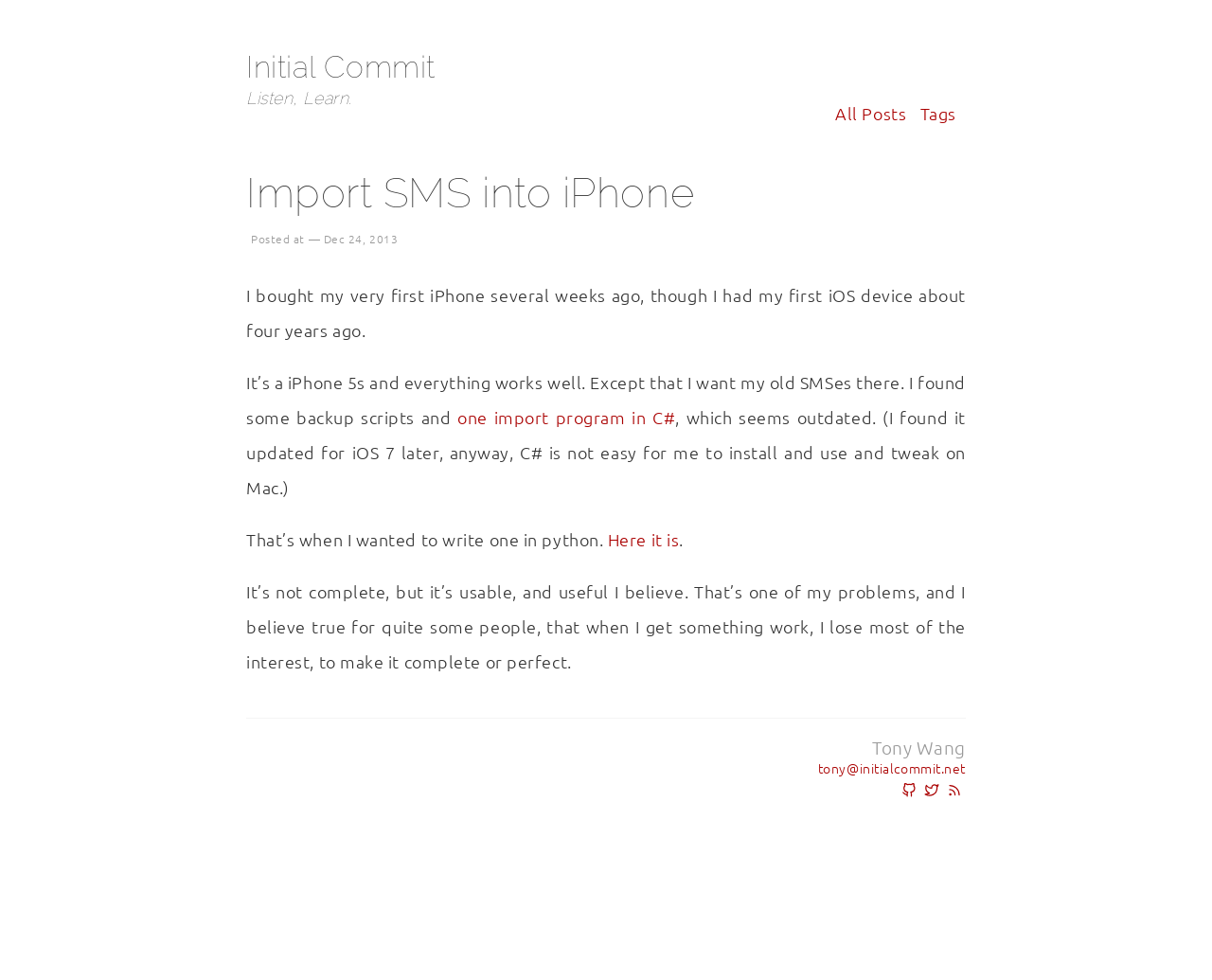Identify the bounding box coordinates for the UI element described as: "Initial Commit". The coordinates should be provided as four floats between 0 and 1: [left, top, right, bottom].

[0.203, 0.048, 0.797, 0.088]